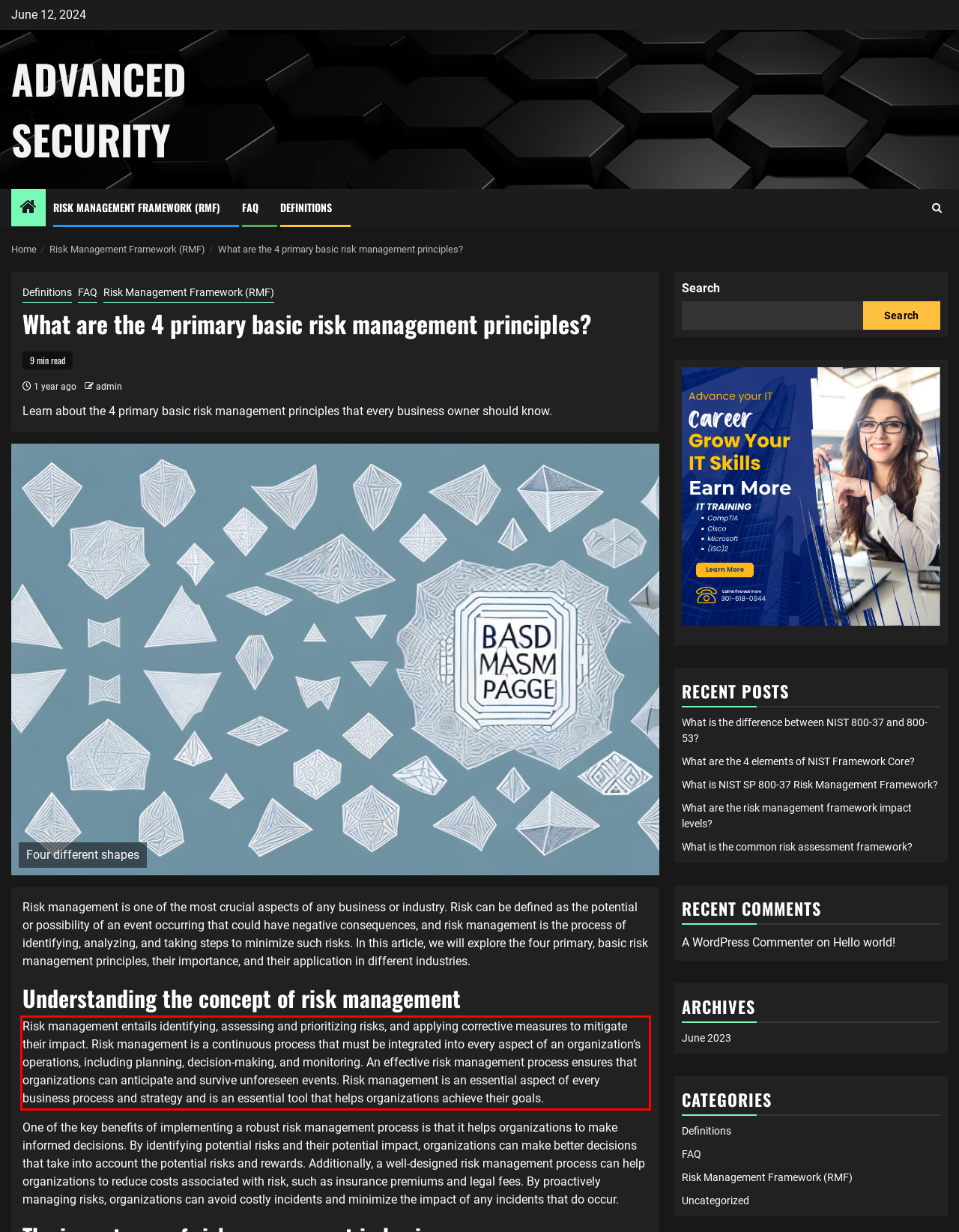Please look at the webpage screenshot and extract the text enclosed by the red bounding box.

Risk management entails identifying, assessing and prioritizing risks, and applying corrective measures to mitigate their impact. Risk management is a continuous process that must be integrated into every aspect of an organization’s operations, including planning, decision-making, and monitoring. An effective risk management process ensures that organizations can anticipate and survive unforeseen events. Risk management is an essential aspect of every business process and strategy and is an essential tool that helps organizations achieve their goals.